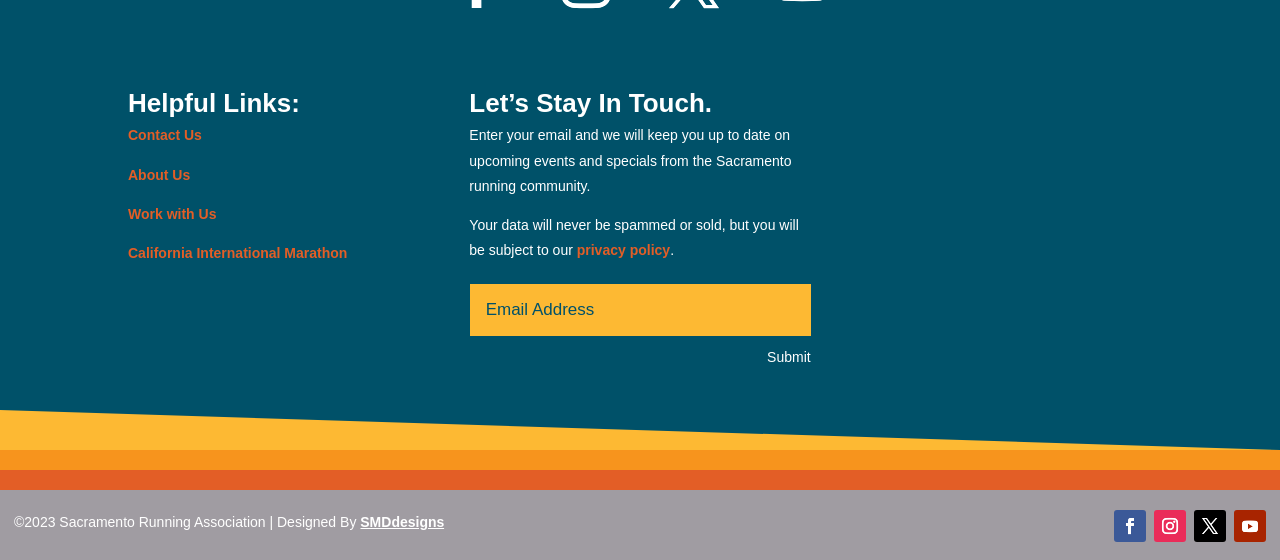Identify the bounding box coordinates for the UI element described as: "Follow".

[0.87, 0.912, 0.895, 0.969]